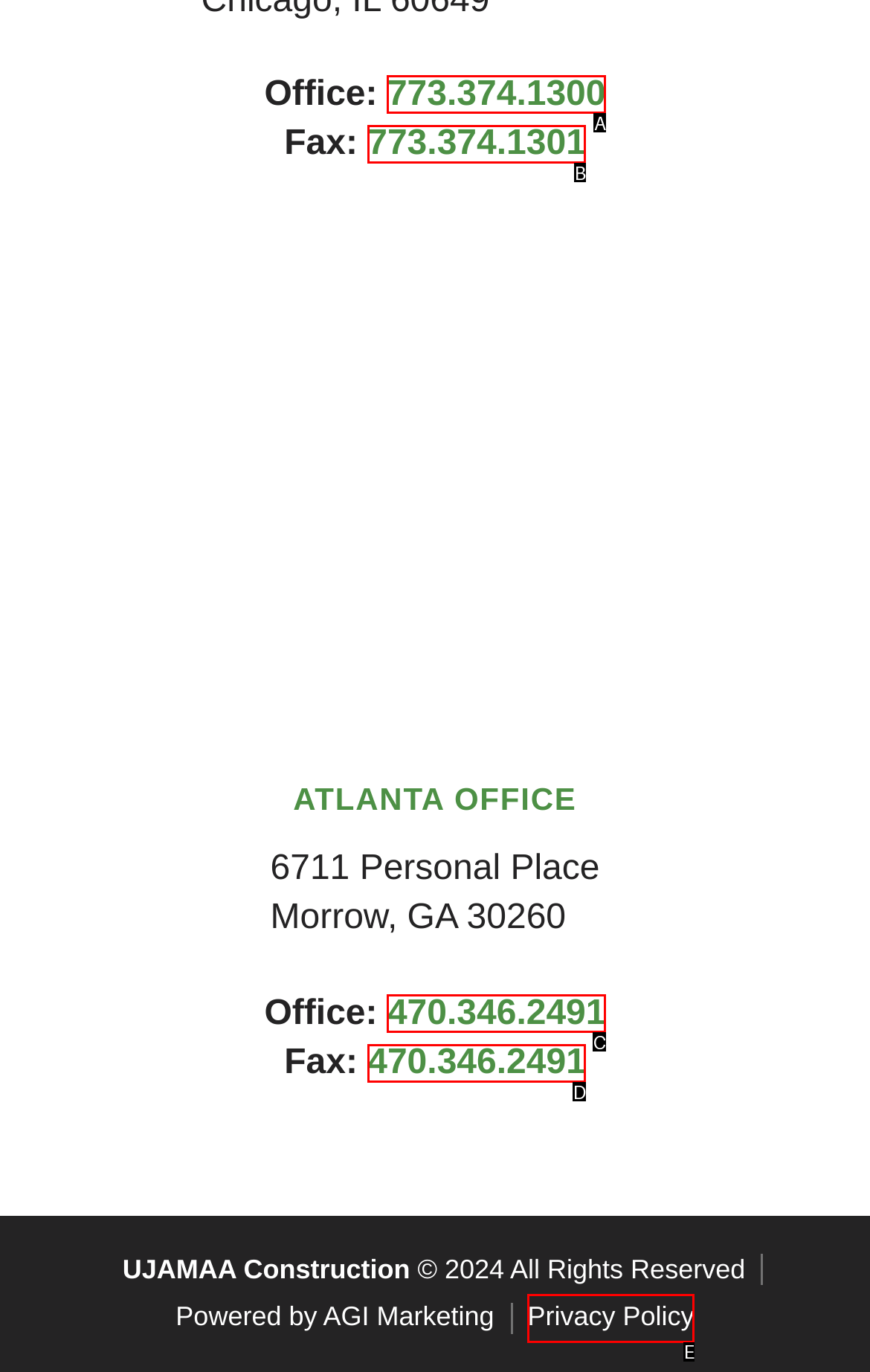Given the description: Privacy Policy, identify the HTML element that corresponds to it. Respond with the letter of the correct option.

E